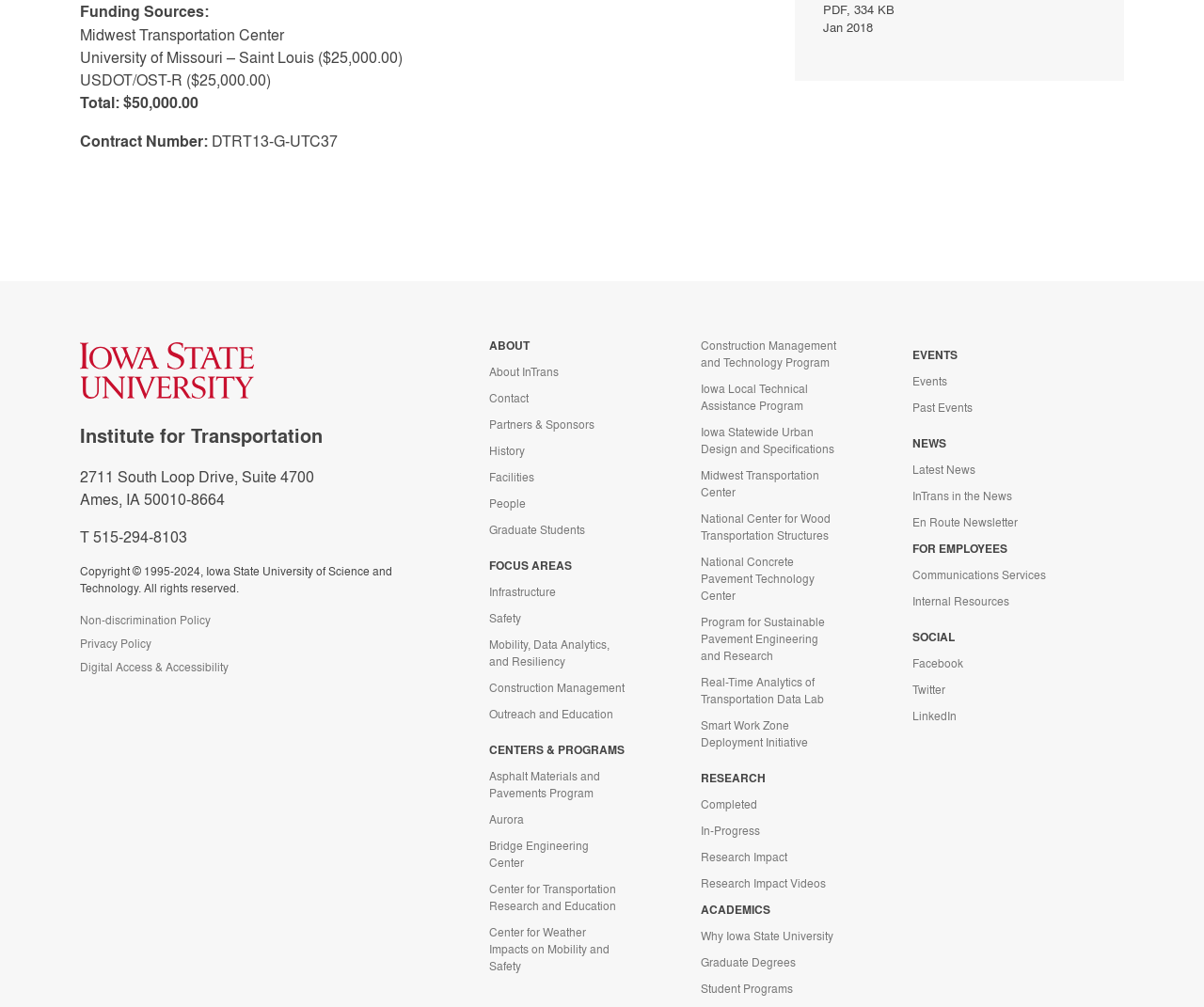Please provide a comprehensive response to the question below by analyzing the image: 
What is the name of the center that is funded by USDOT/OST-R?

The name of the center that is funded by USDOT/OST-R can be found in the section 'Funding Sources:' where it is stated as 'USDOT/OST-R ($25,000.00)' and the corresponding center is 'Midwest Transportation Center'.